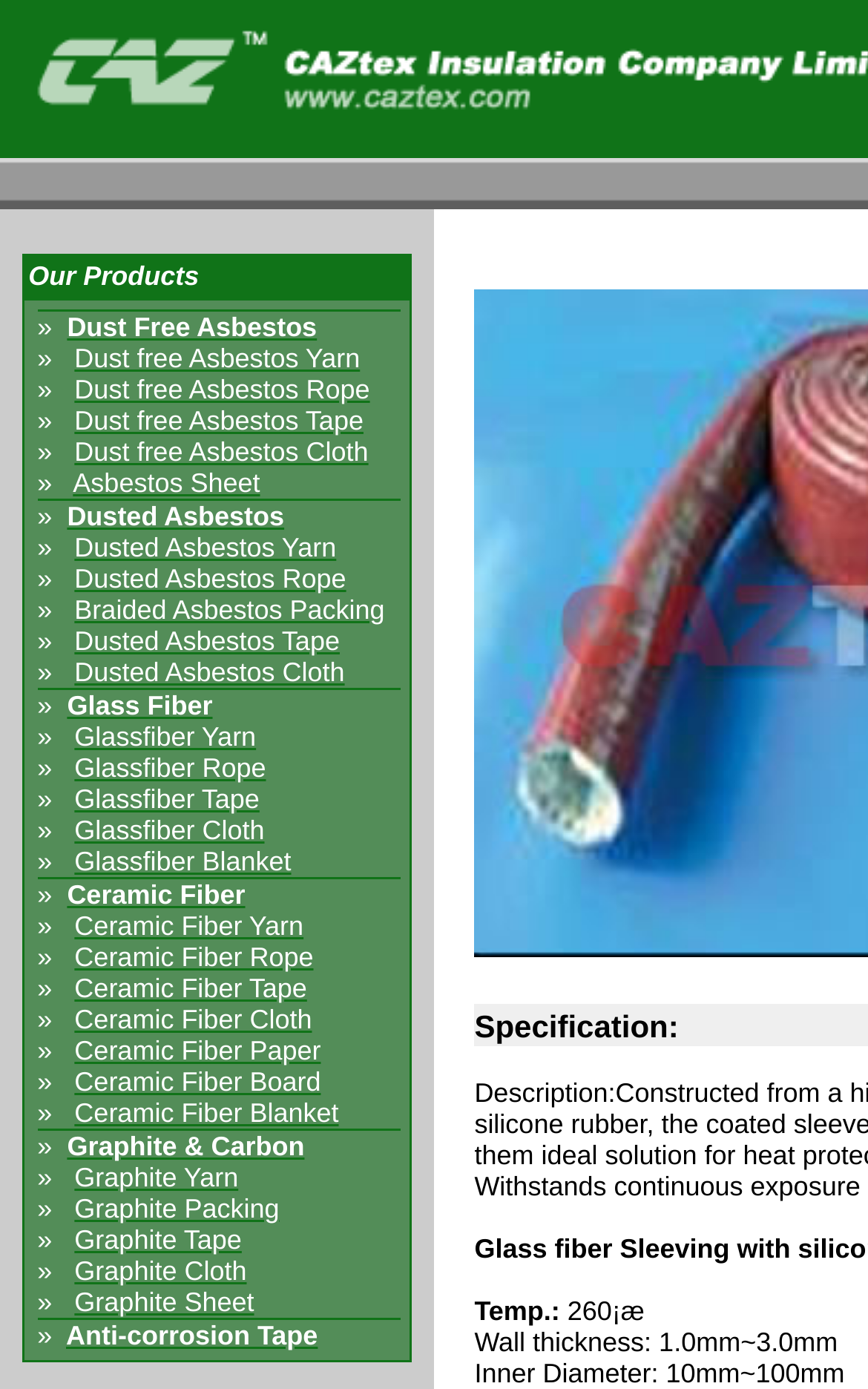Locate the bounding box coordinates of the region to be clicked to comply with the following instruction: "View Glassfiber Rope". The coordinates must be four float numbers between 0 and 1, in the form [left, top, right, bottom].

[0.086, 0.542, 0.306, 0.564]